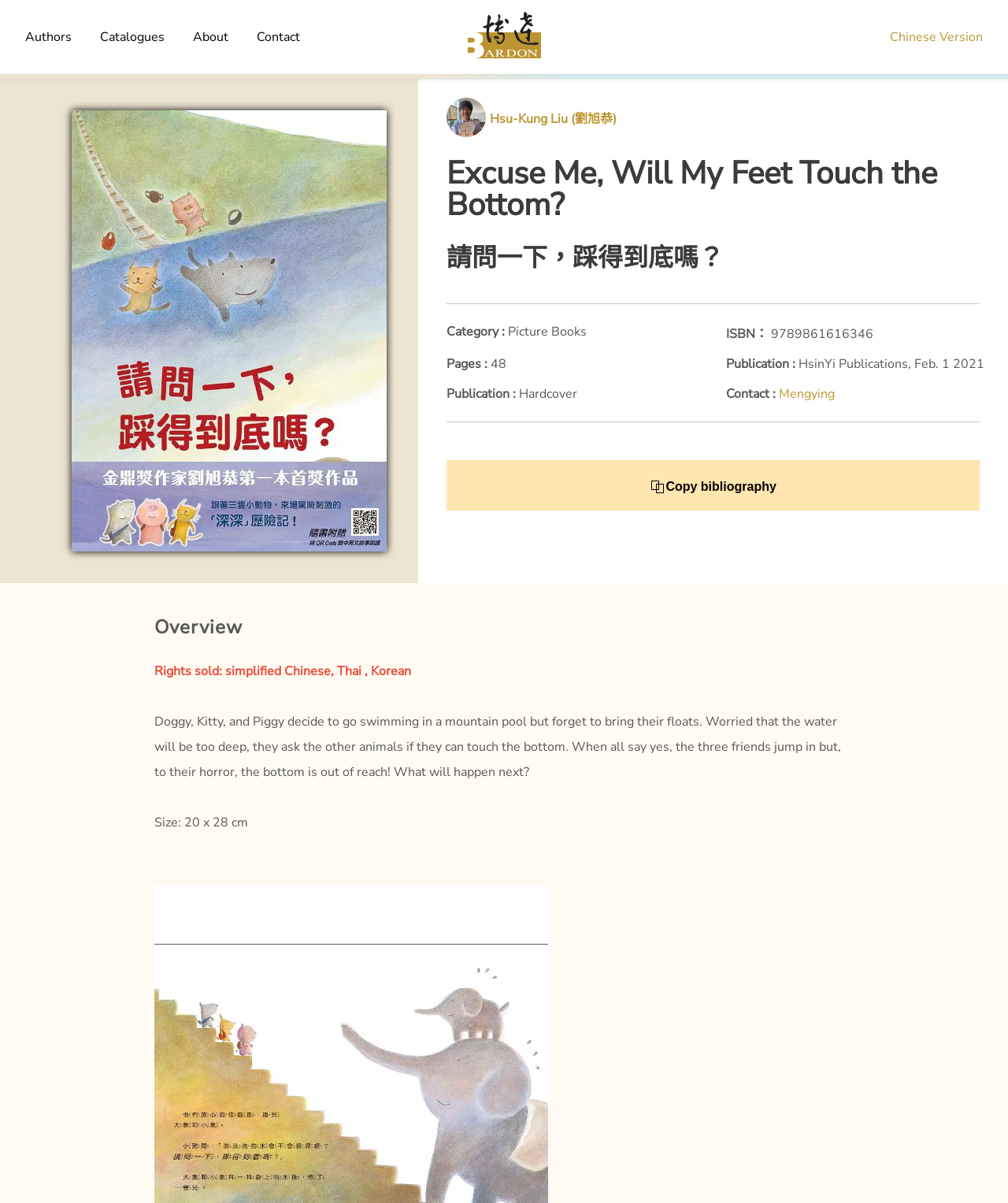Using the element description: "Chinese Version", determine the bounding box coordinates for the specified UI element. The coordinates should be four float numbers between 0 and 1, [left, top, right, bottom].

[0.883, 0.024, 0.975, 0.038]